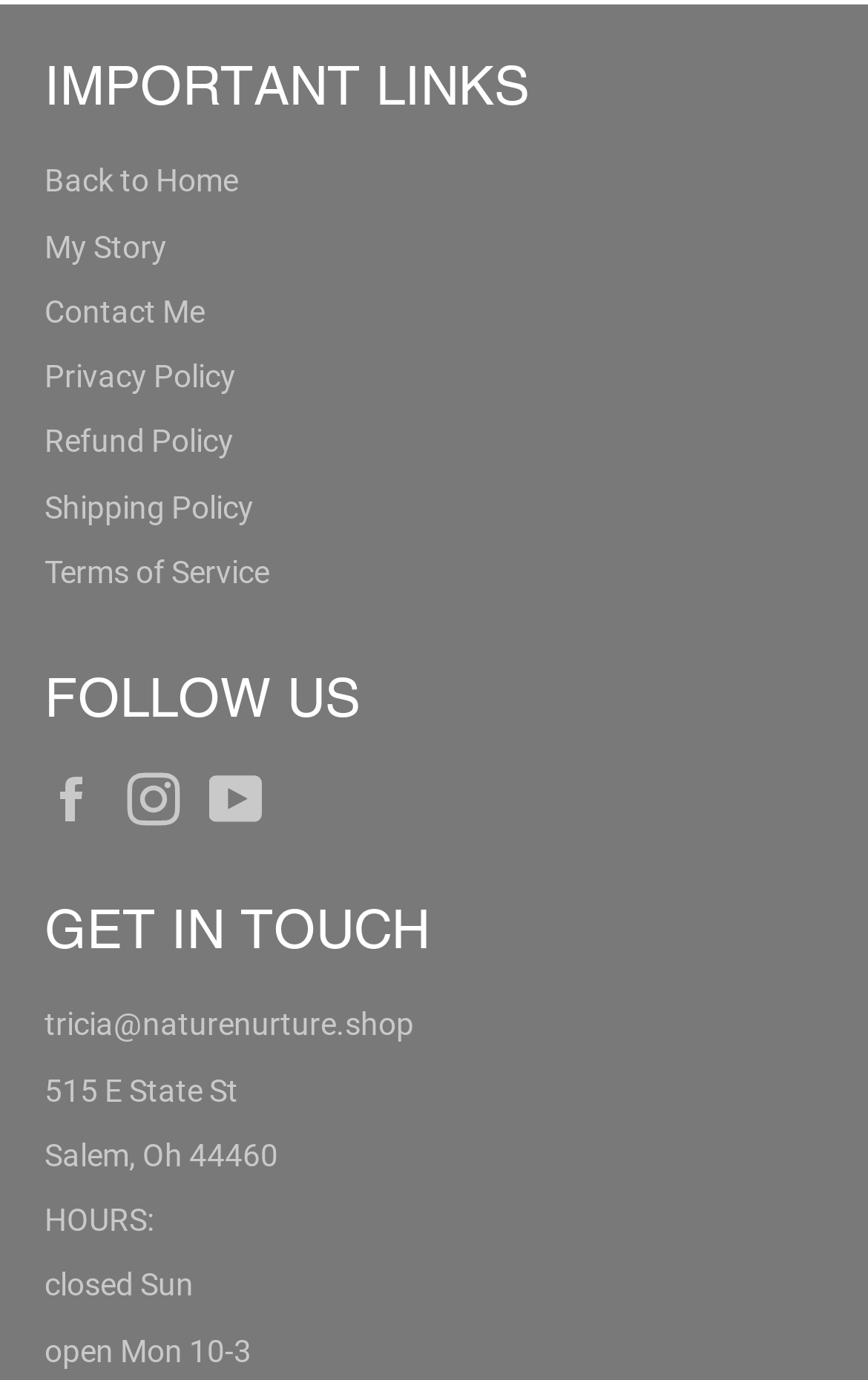Determine the bounding box coordinates of the section I need to click to execute the following instruction: "view my story". Provide the coordinates as four float numbers between 0 and 1, i.e., [left, top, right, bottom].

[0.051, 0.166, 0.192, 0.191]